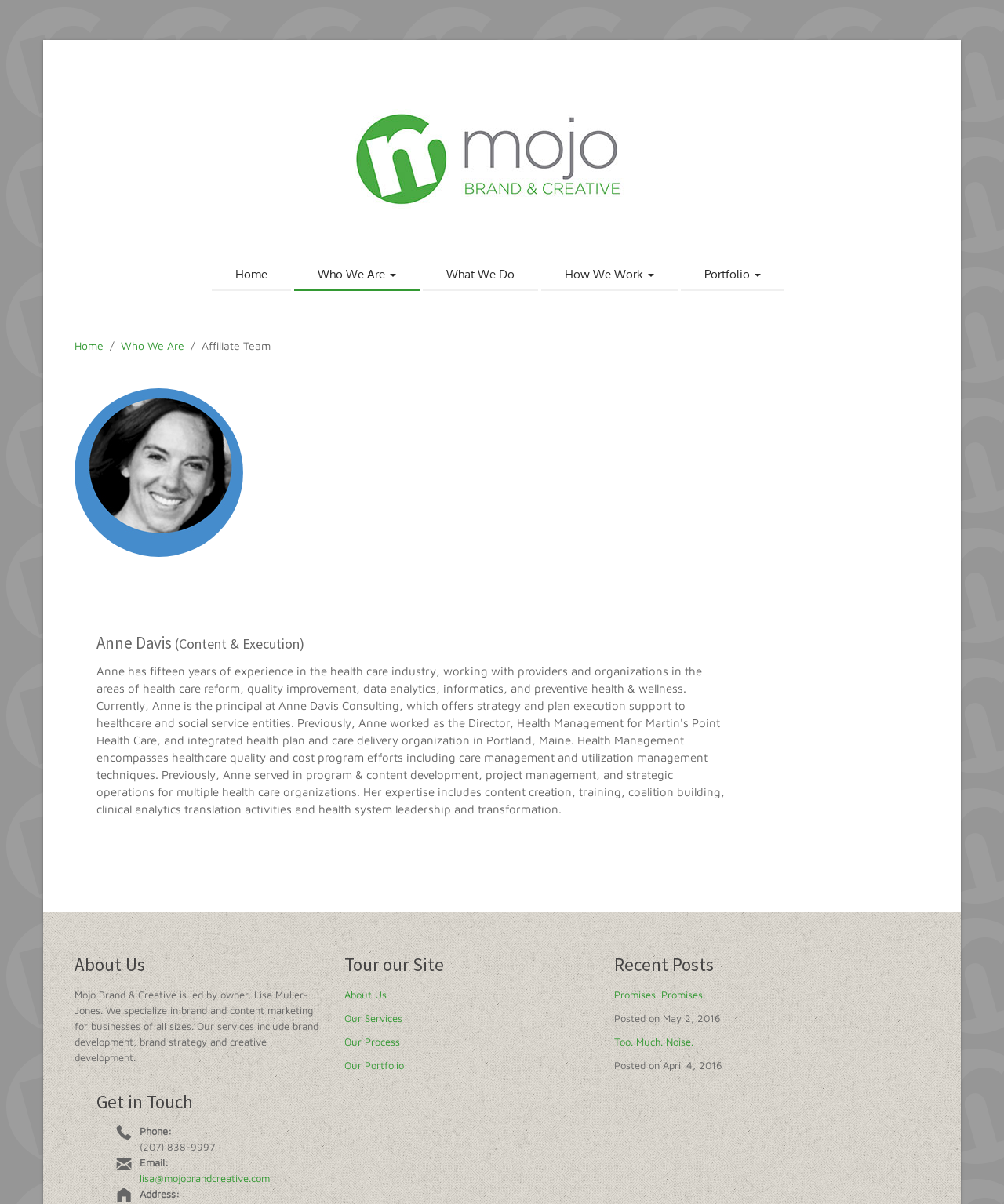Please locate the bounding box coordinates of the element that should be clicked to achieve the given instruction: "Go to Home page".

[0.211, 0.216, 0.29, 0.242]